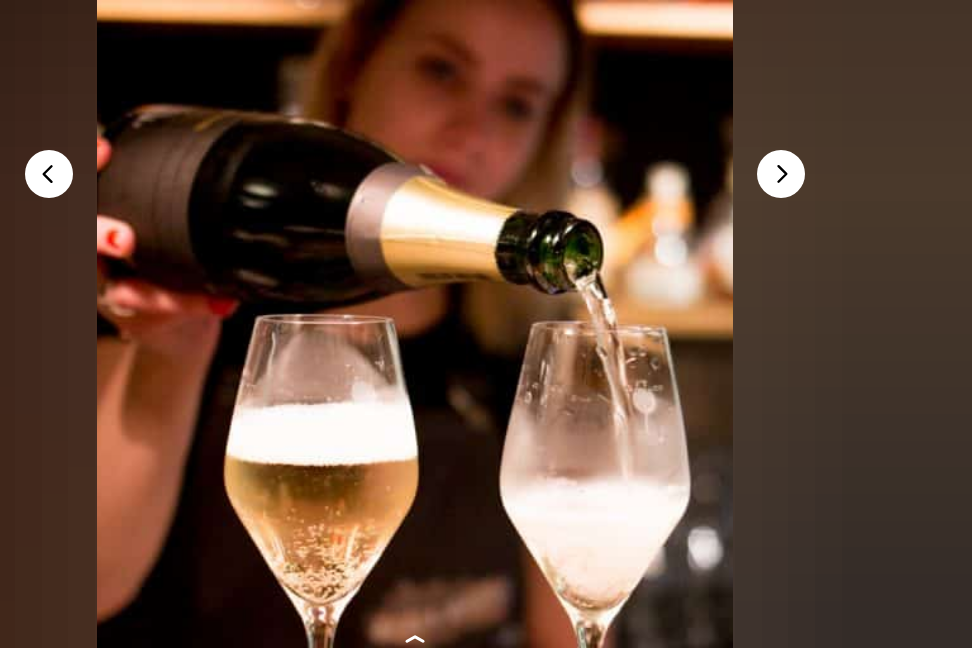What is the purpose of the two filled glasses?
Answer the question with detailed information derived from the image.

The two filled glasses standing ready in the image are intended for toasting, implying a celebration or special occasion, as hinted at in the caption.